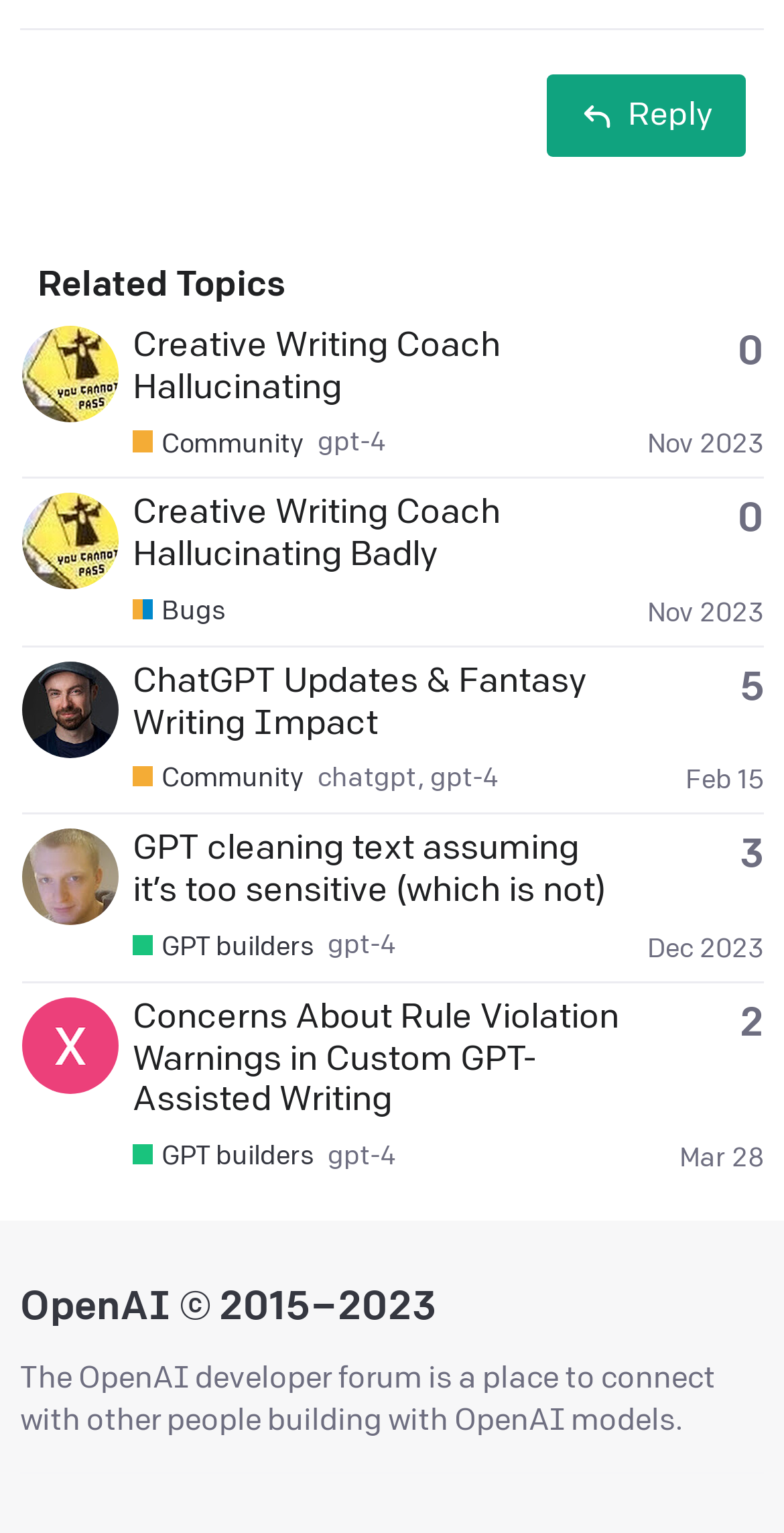Determine the bounding box coordinates of the clickable region to follow the instruction: "Explore how to maintain a healthy weight".

None